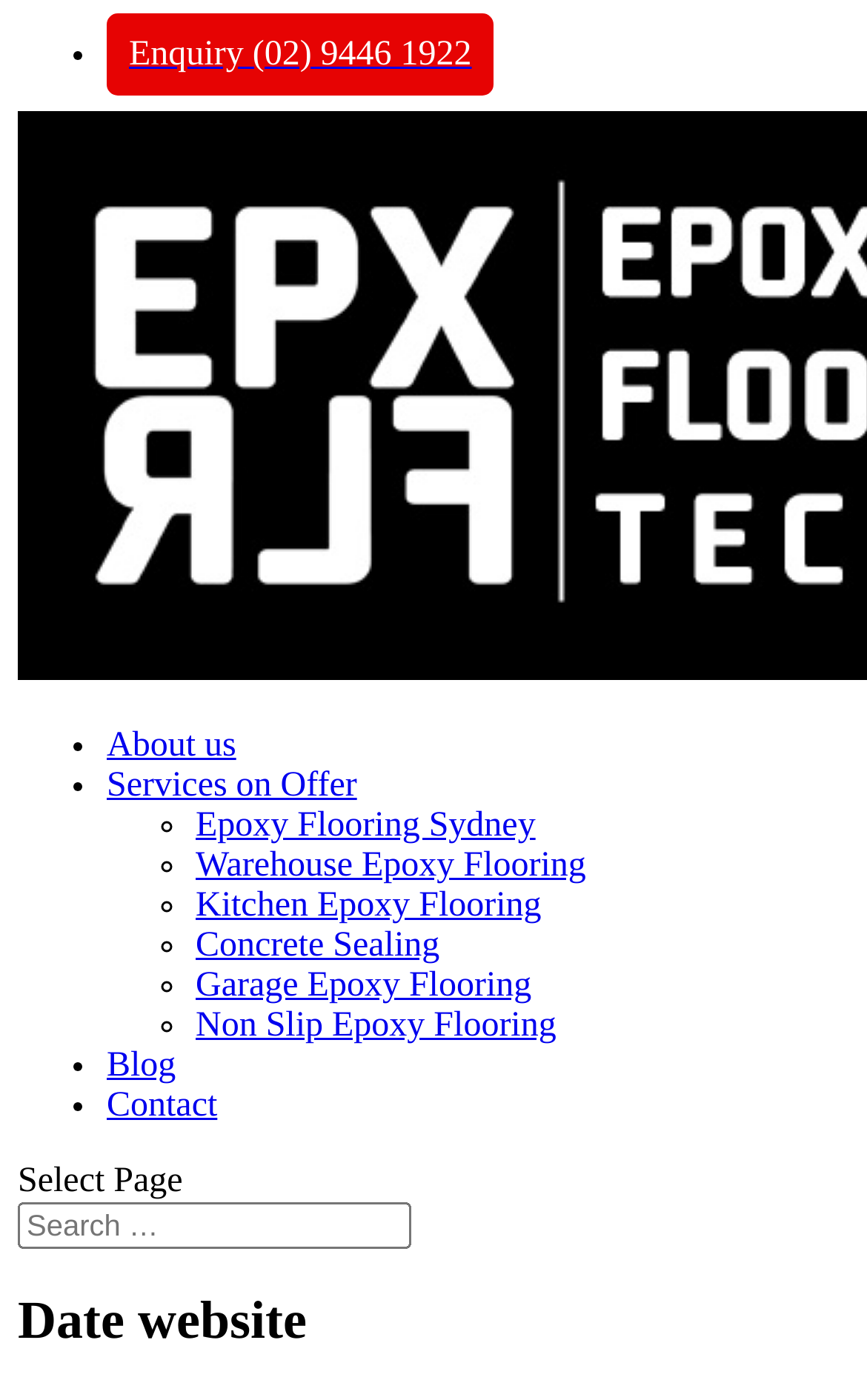How many links are in the footer? Based on the screenshot, please respond with a single word or phrase.

11